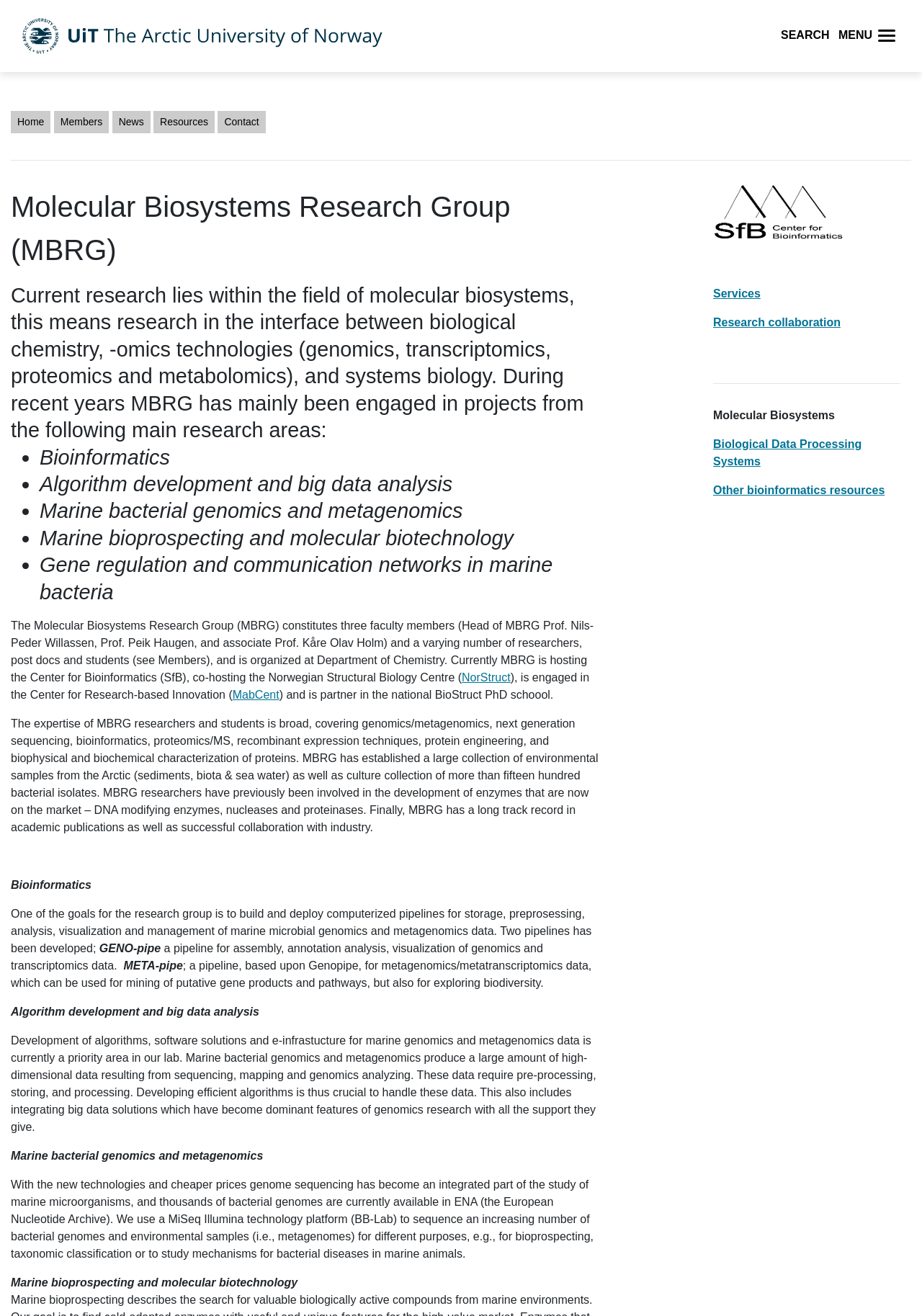Indicate the bounding box coordinates of the element that must be clicked to execute the instruction: "View the Services". The coordinates should be given as four float numbers between 0 and 1, i.e., [left, top, right, bottom].

[0.773, 0.218, 0.825, 0.228]